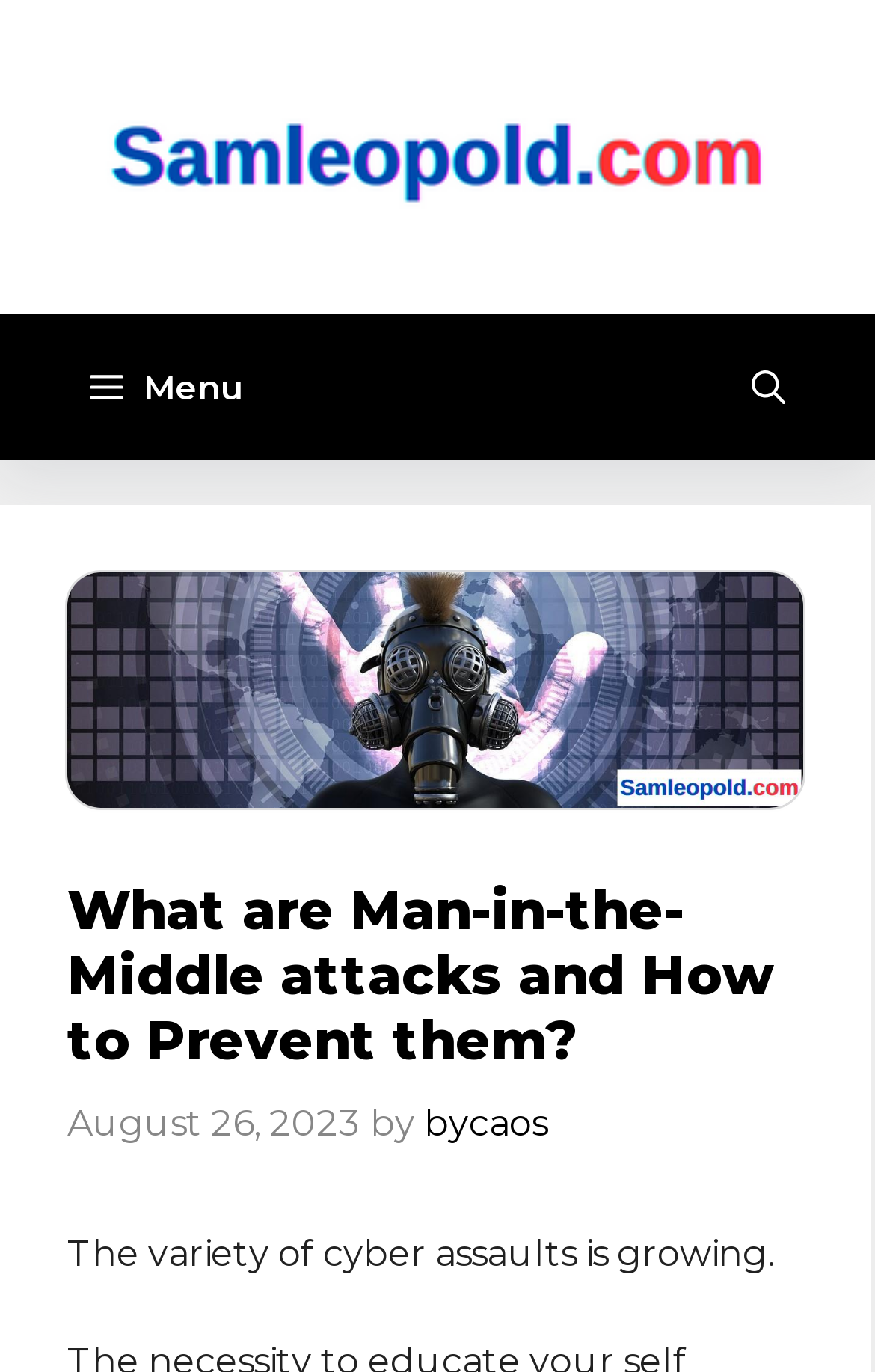Who is the author of the article?
Based on the image, give a concise answer in the form of a single word or short phrase.

bycaos